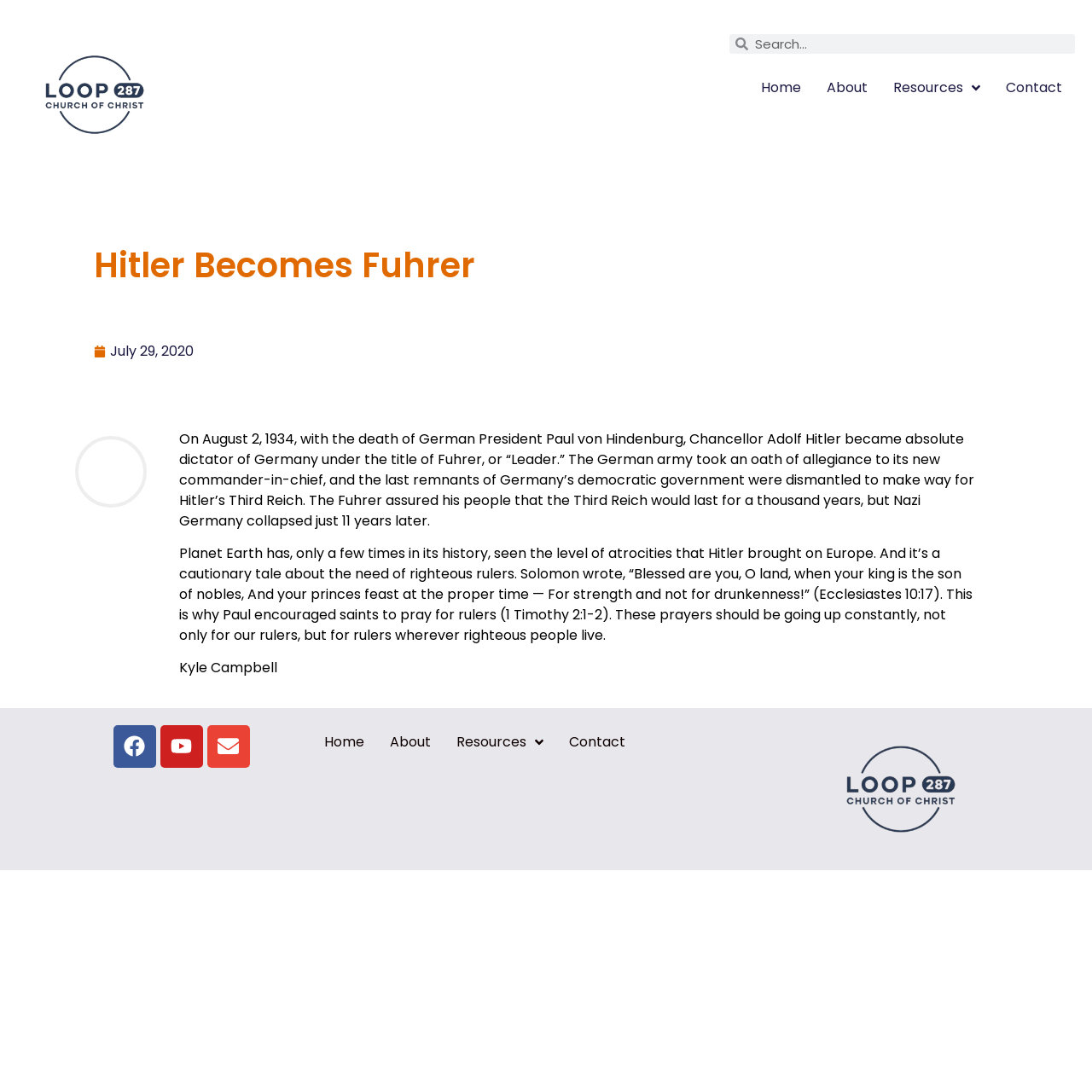Your task is to extract the text of the main heading from the webpage.

Hitler Becomes Fuhrer